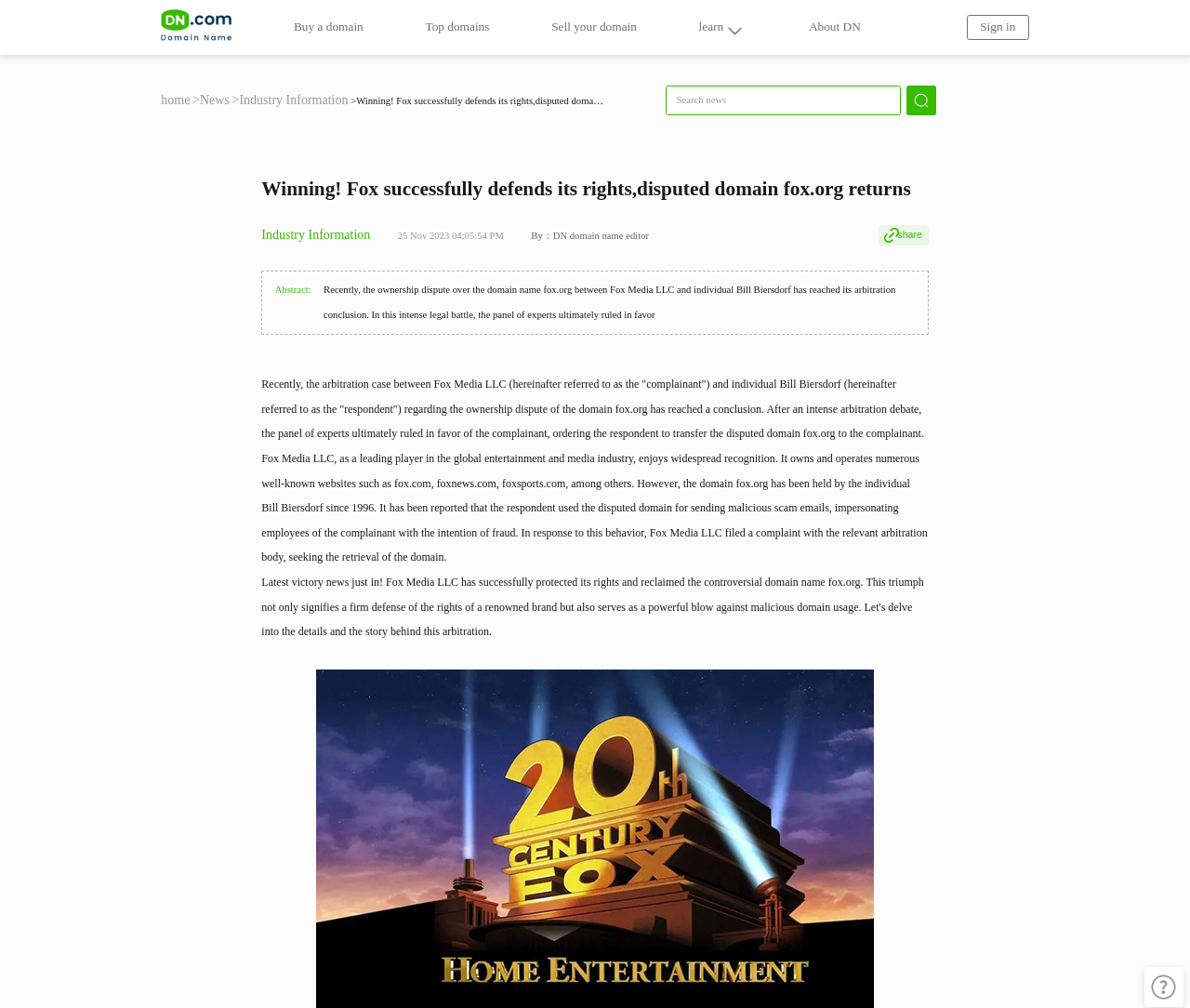Please identify the bounding box coordinates of the clickable area that will allow you to execute the instruction: "Share the article".

[0.739, 0.224, 0.78, 0.243]